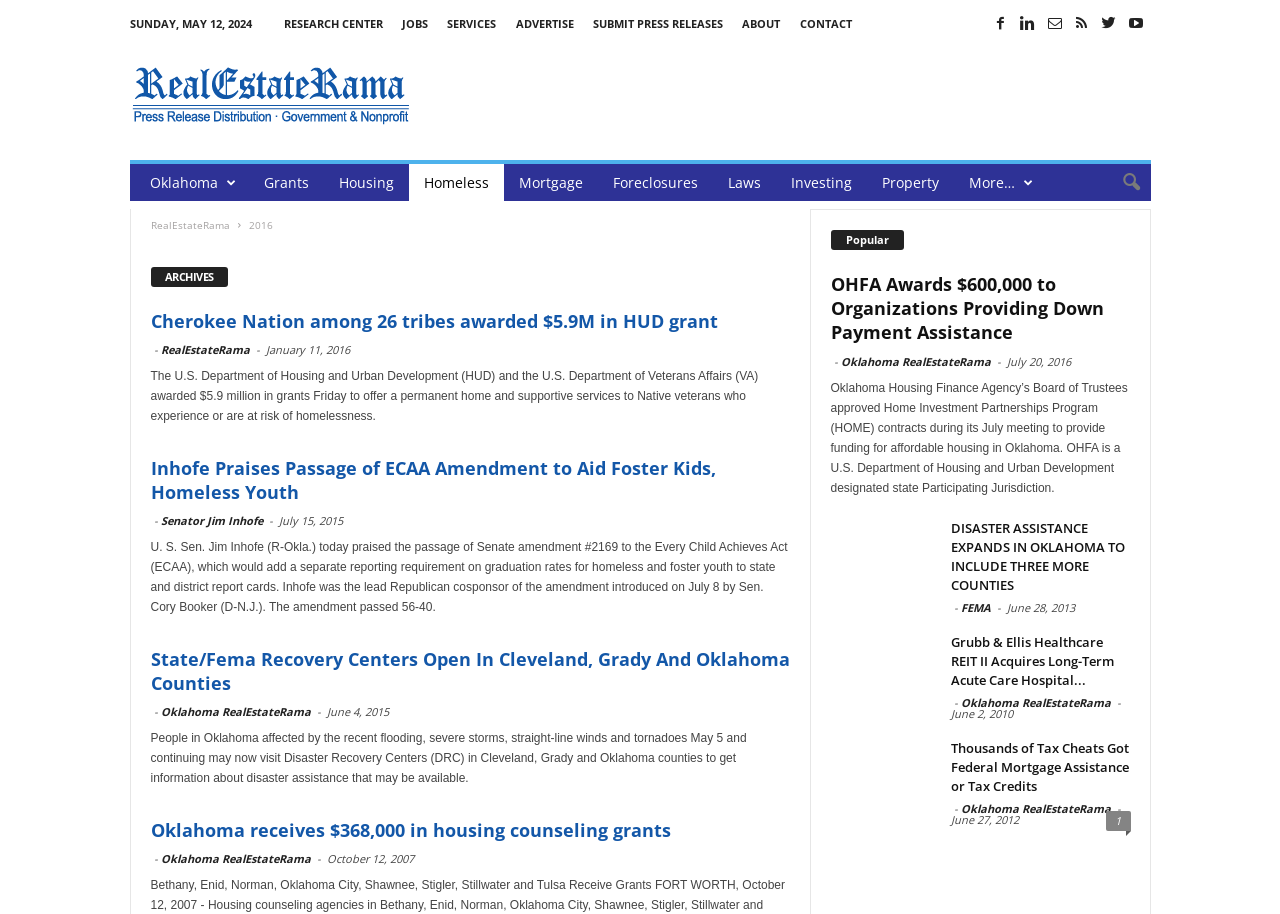Answer the following query with a single word or phrase:
What is the date displayed at the top of the webpage?

SUNDAY, MAY 12, 2024